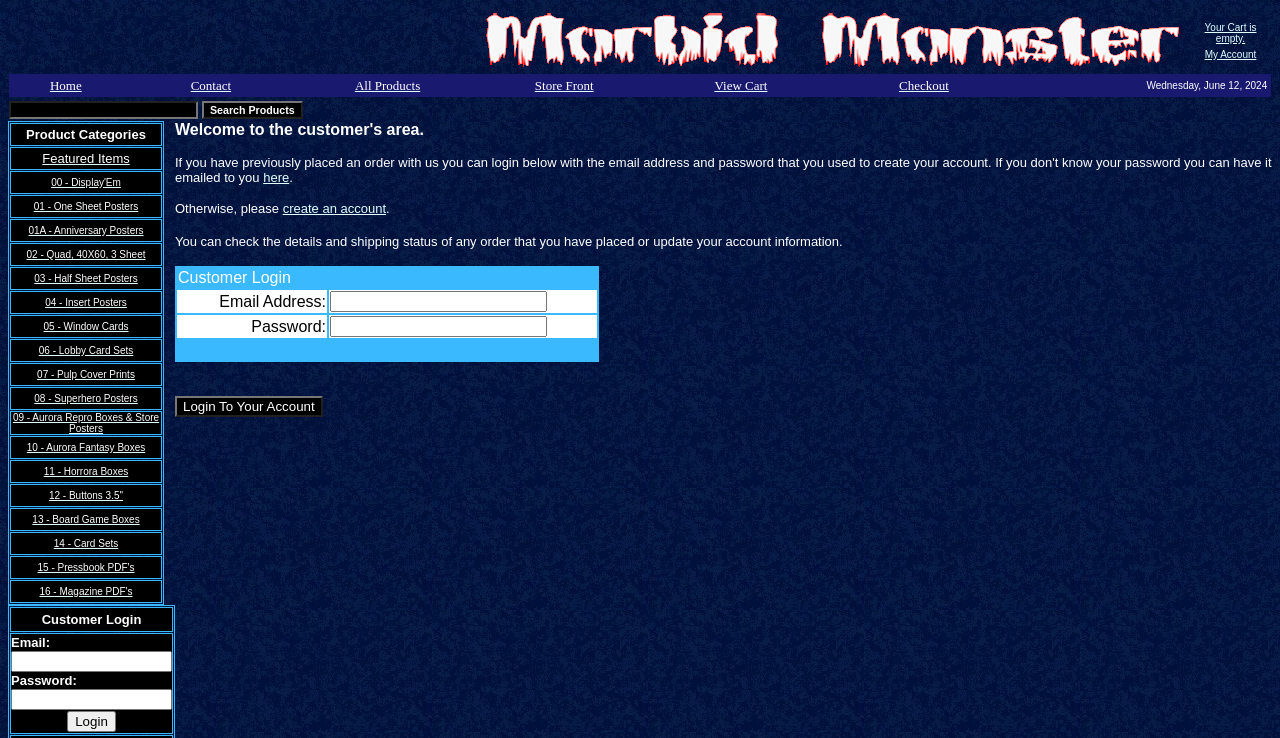Using the description "Upload", predict the bounding box of the relevant HTML element.

None